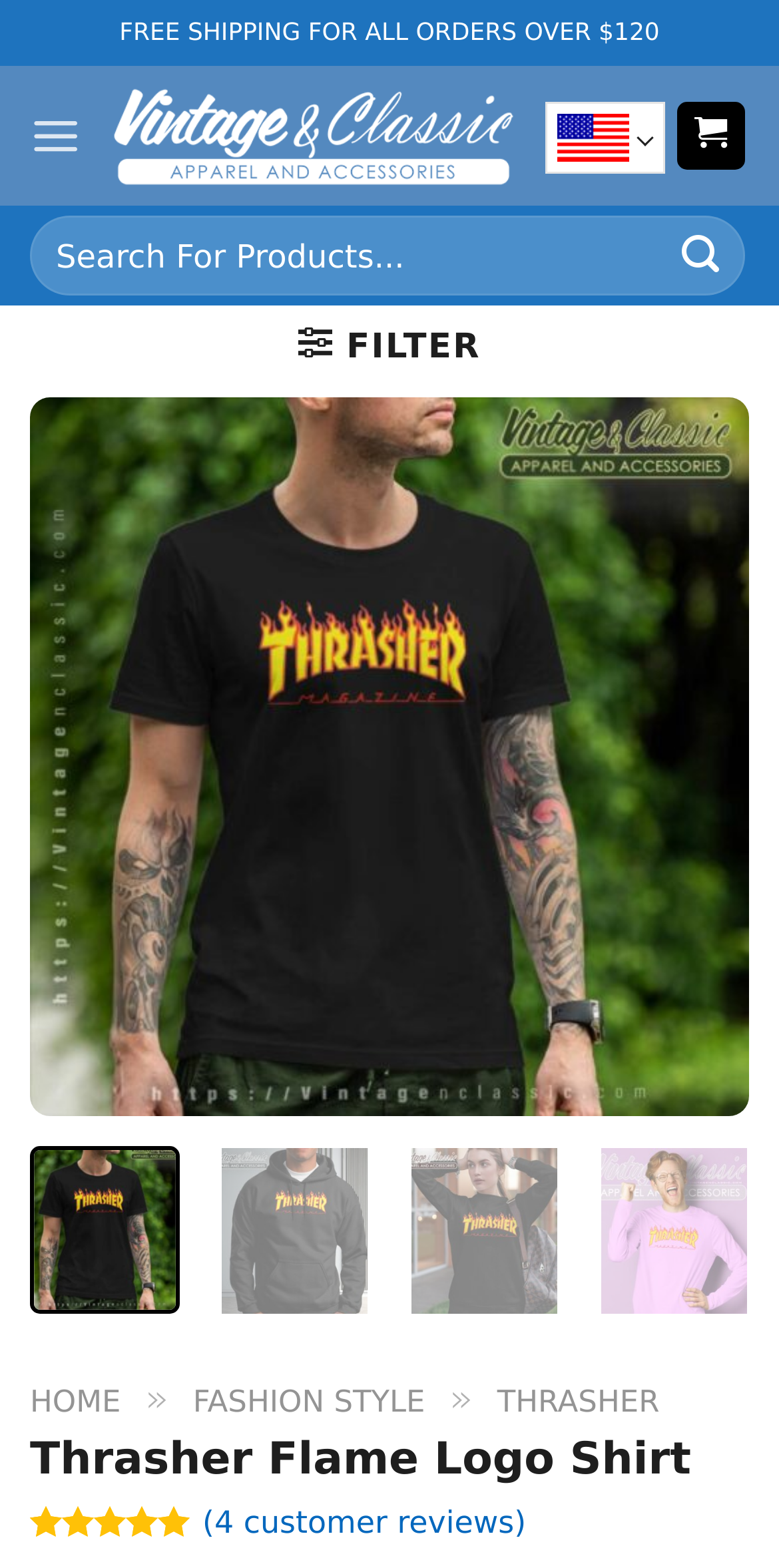Please specify the bounding box coordinates of the clickable region to carry out the following instruction: "Filter search results". The coordinates should be four float numbers between 0 and 1, in the format [left, top, right, bottom].

[0.383, 0.206, 0.617, 0.234]